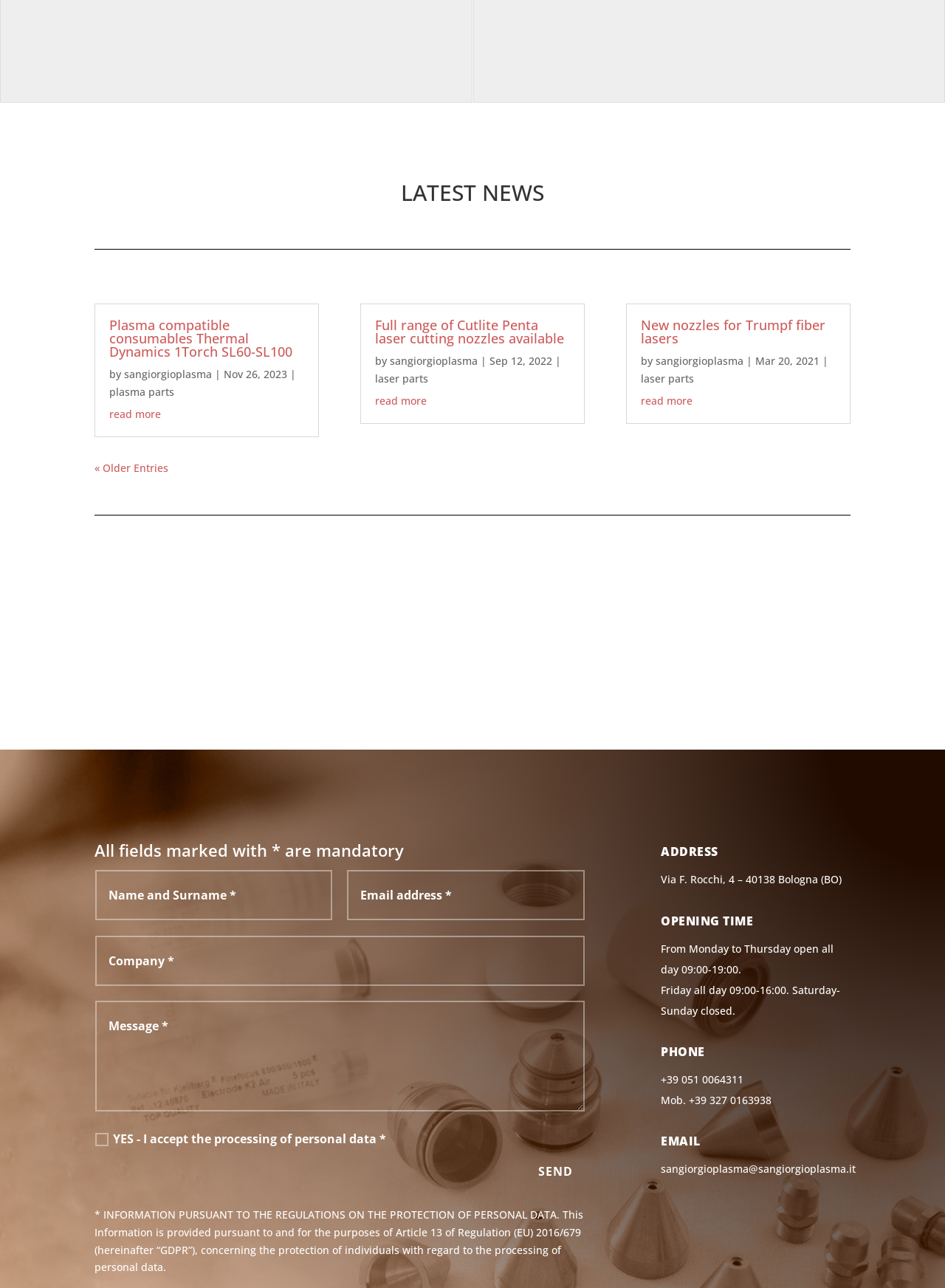Determine the bounding box coordinates for the HTML element mentioned in the following description: "Journal". The coordinates should be a list of four floats ranging from 0 to 1, represented as [left, top, right, bottom].

None